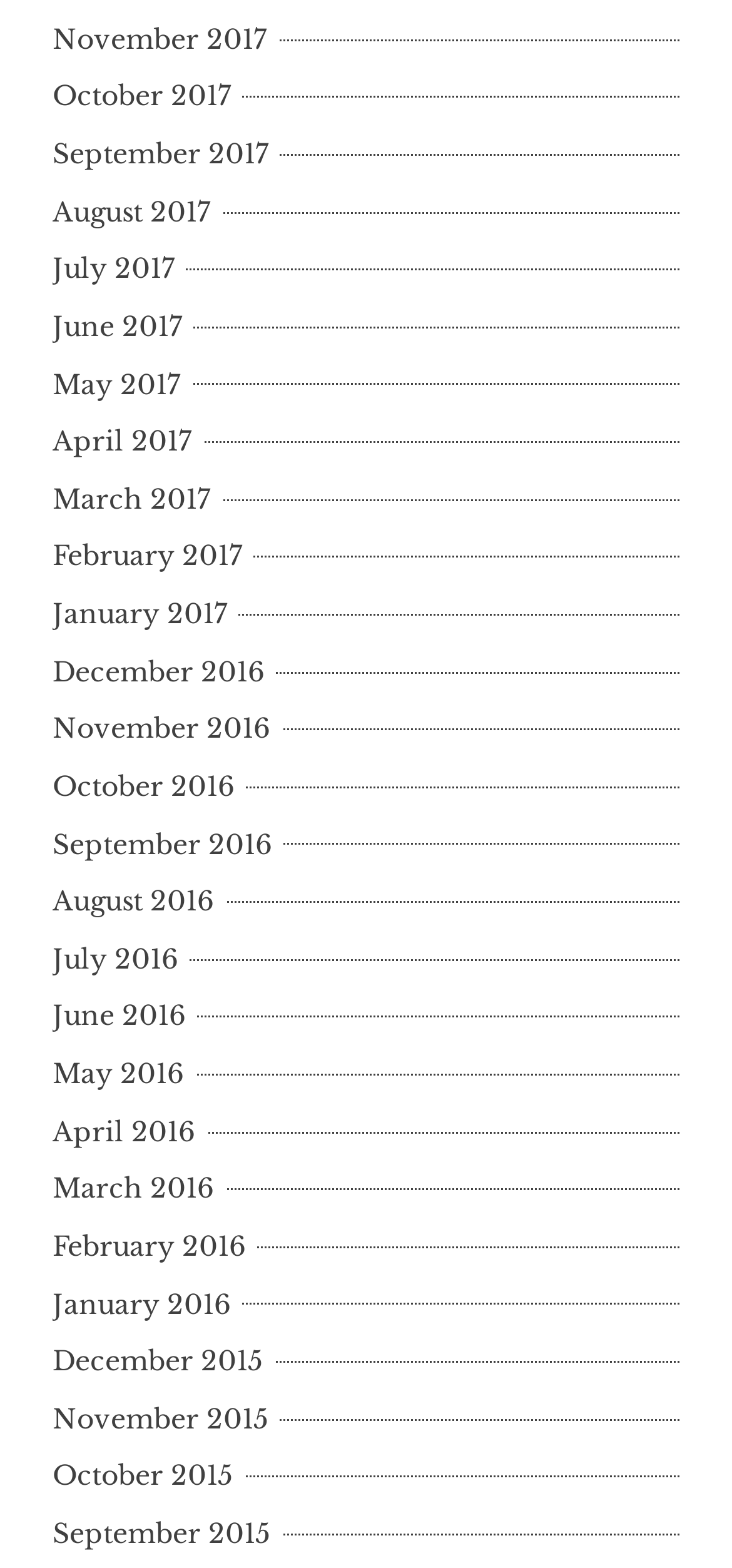Determine the coordinates of the bounding box that should be clicked to complete the instruction: "view October 2016". The coordinates should be represented by four float numbers between 0 and 1: [left, top, right, bottom].

[0.072, 0.491, 0.336, 0.512]